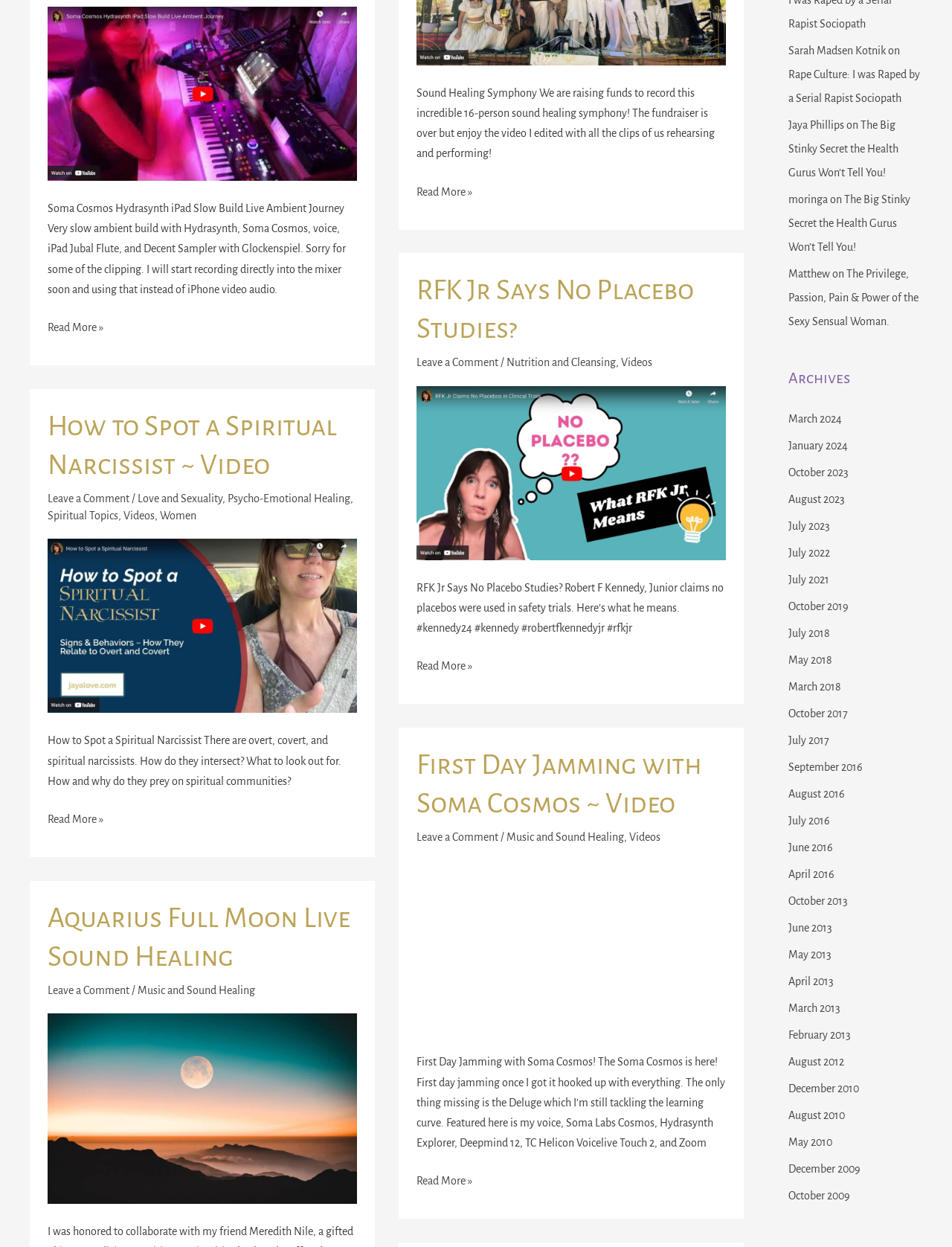Provide the bounding box coordinates of the HTML element described by the text: "Matthew". The coordinates should be in the format [left, top, right, bottom] with values between 0 and 1.

[0.828, 0.215, 0.872, 0.224]